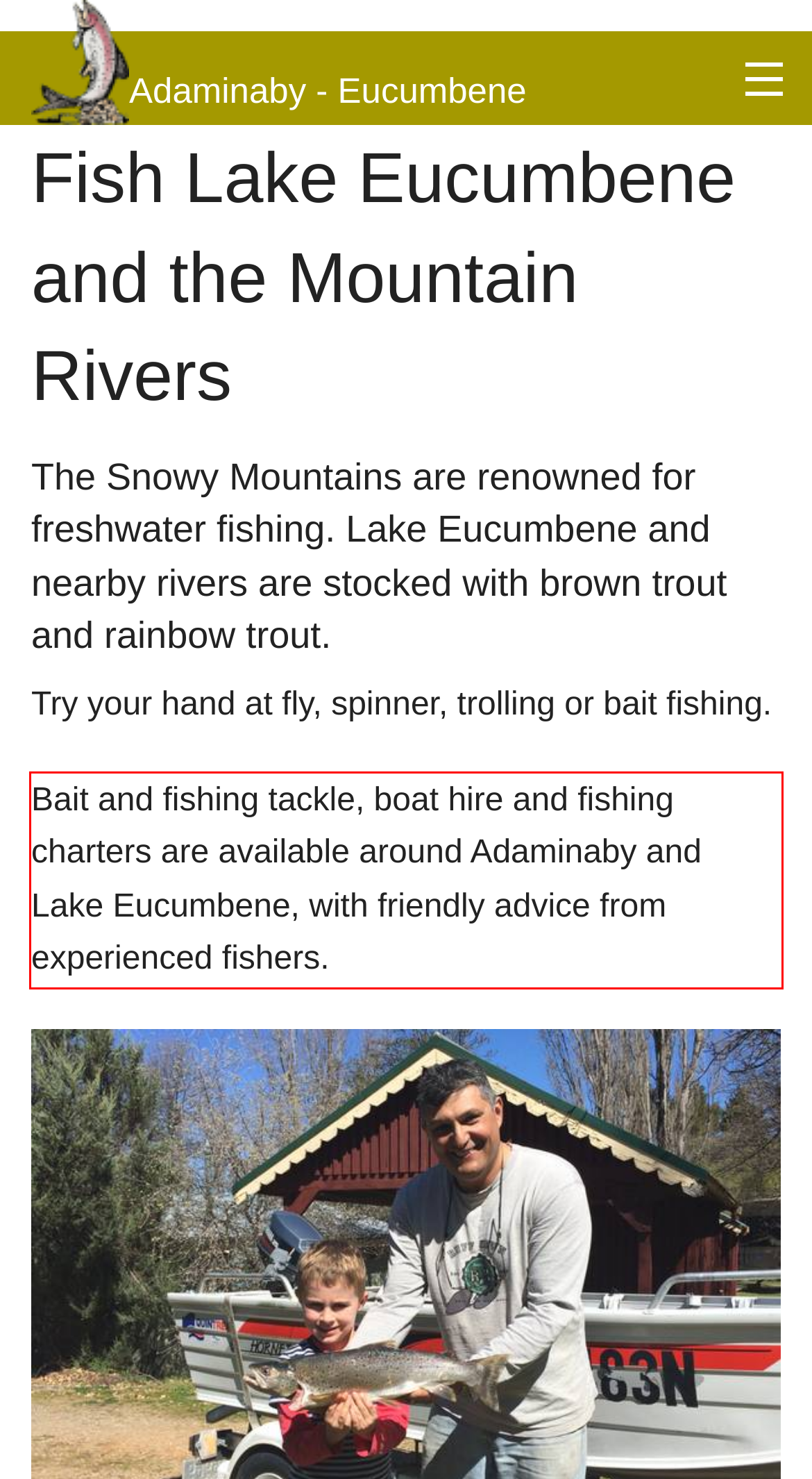Examine the webpage screenshot, find the red bounding box, and extract the text content within this marked area.

Bait and fishing tackle, boat hire and fishing charters are available around Adaminaby and Lake Eucumbene, with friendly advice from experienced fishers.